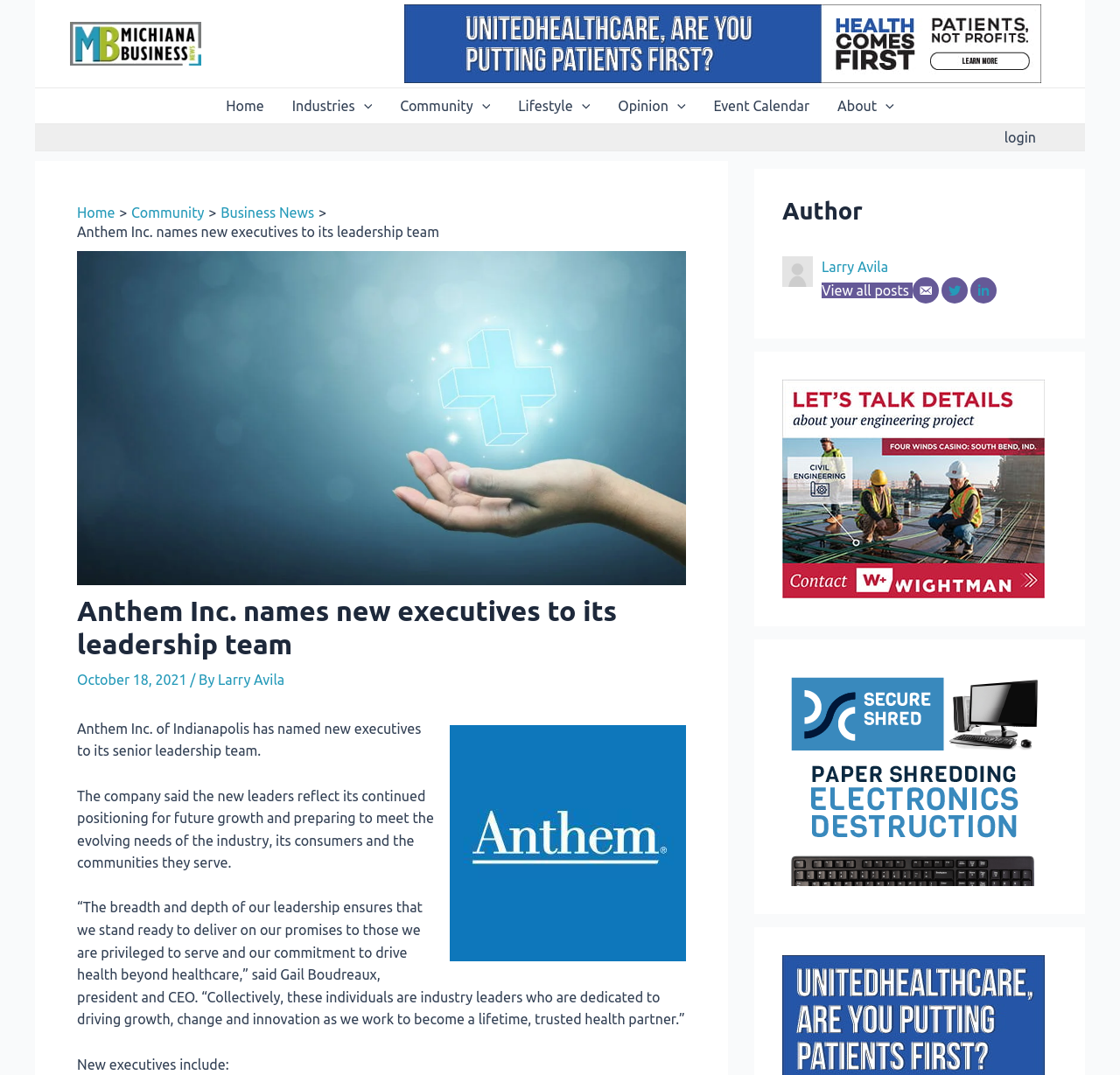Explain the webpage's layout and main content in detail.

The webpage appears to be a news article about Anthem Inc. naming new executives to its senior leadership team. At the top of the page, there is a header section with a logo and navigation links to various sections of the website, including "Home", "Industries", "Community", "Lifestyle", "Opinion", "Event Calendar", and "About". Below the header, there is a section with a title "Anthem Inc. names new executives to its leadership team" and a brief summary of the article.

The main content of the article is divided into sections. The first section has a heading "Anthem Inc. names new executives to its leadership team" and a brief introduction to the article. Below this, there is a section with a photo of Anthem Inc. and a quote from the company's president and CEO, Gail Boudreaux. The article then lists the new executives, with a brief description of each.

To the right of the main content, there are several complementary sections. One section has a heading "Author" and displays a photo and bio of the author, Larry Avila. Another section has a heading "Wightman ad June 2024" and displays an advertisement. There are also other sections with advertisements from Trinity Health and 2024_04_NWIndianaBiz_OE_SHRED_300x250.

At the bottom of the page, there is a footer section with links to various sections of the website, including "Home", "Industries", "Community", "Lifestyle", "Opinion", "Event Calendar", and "About". There is also a link to login to the website.

Throughout the page, there are several images, including logos, photos, and advertisements. The layout of the page is organized, with clear headings and concise text.